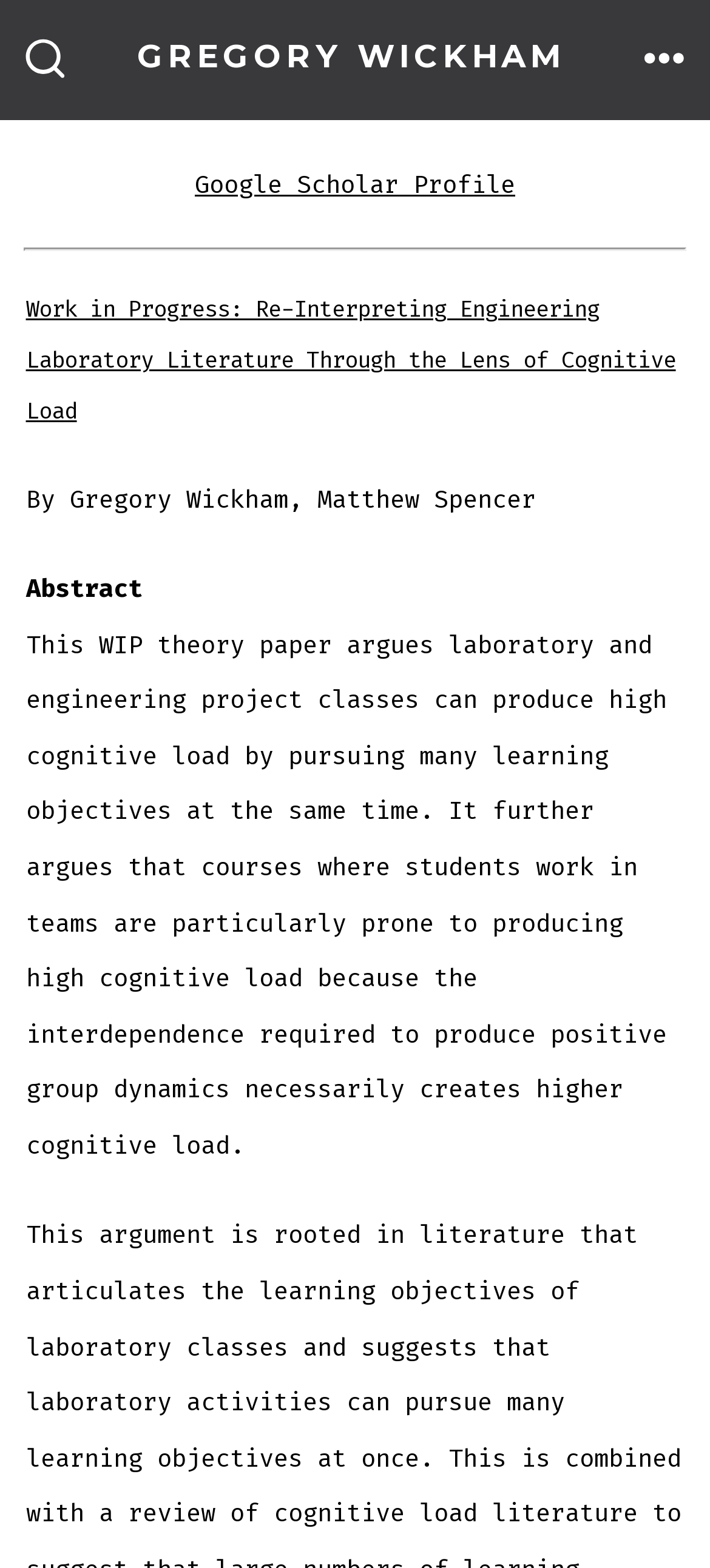What is the purpose of the search toggle button? Please answer the question using a single word or phrase based on the image.

To search the website